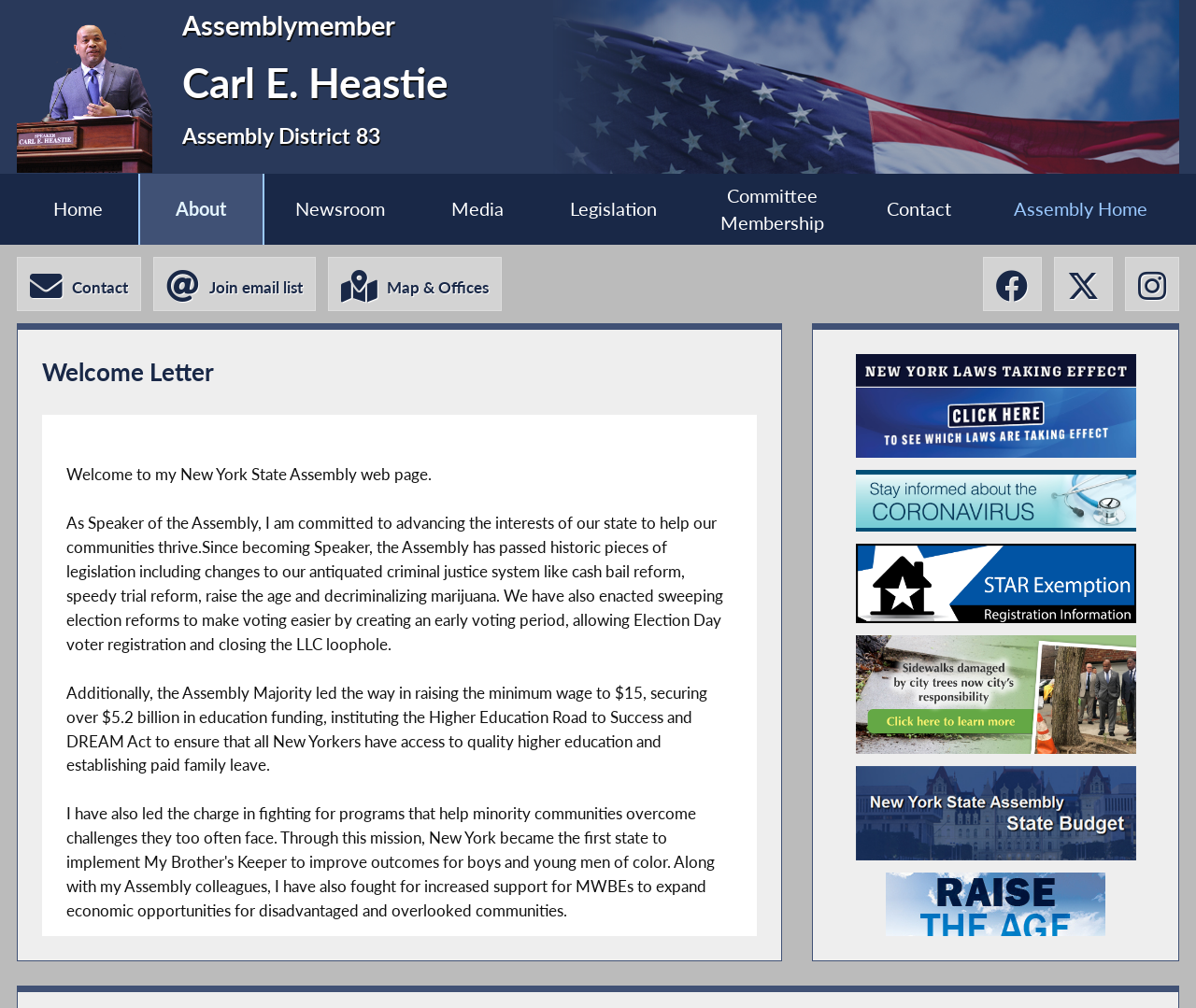Pinpoint the bounding box coordinates of the element to be clicked to execute the instruction: "Go to Newsroom".

[0.221, 0.172, 0.348, 0.243]